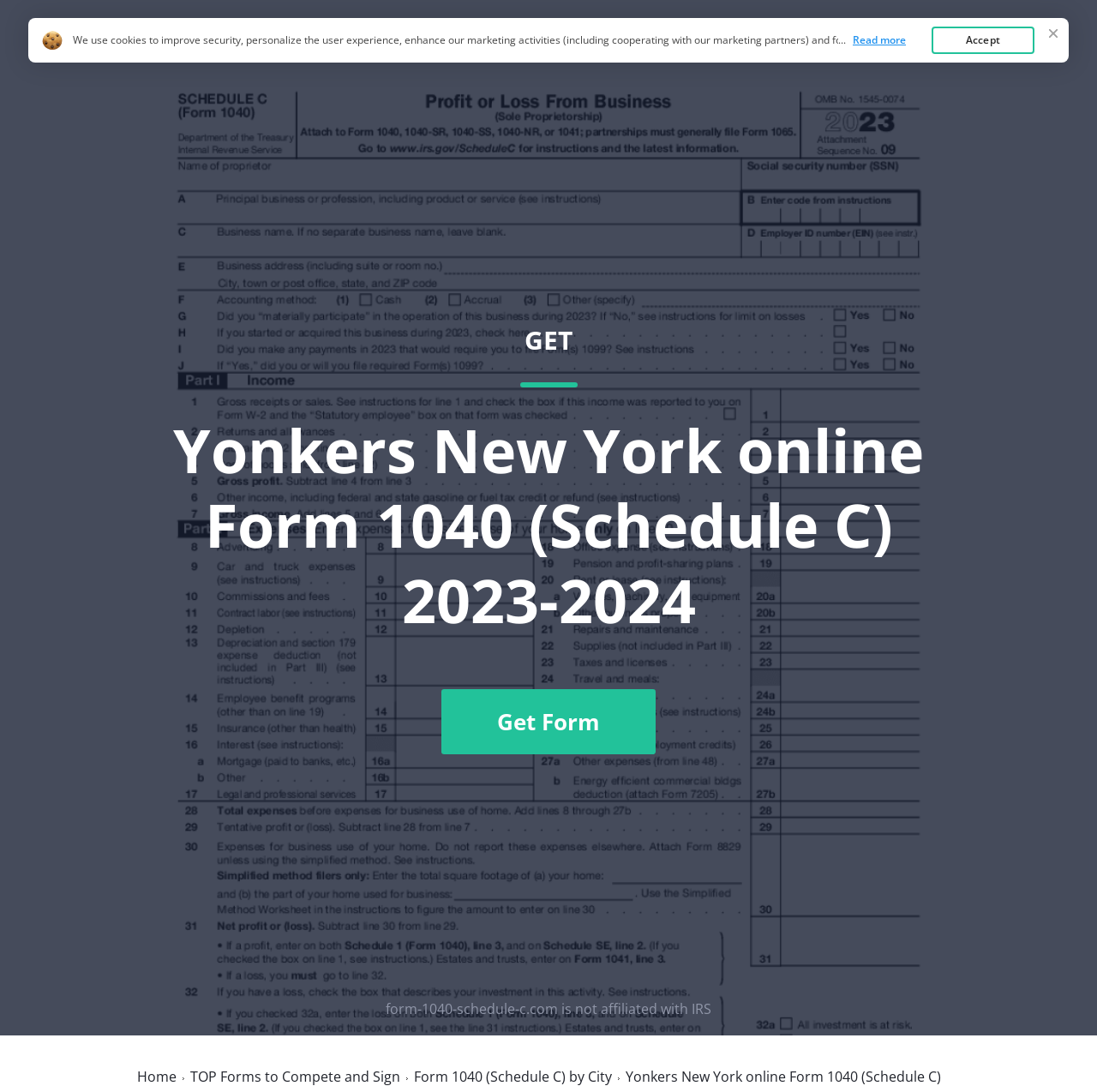Illustrate the webpage thoroughly, mentioning all important details.

The webpage is focused on providing information and services related to the online Form 1040 (Schedule C) for Yonkers, New York. At the top-left corner, there is a link to "Form 1040 Schedule C". On the top-right corner, there are four links: "Home", "FAQ", "Top Forms", and a link to get the form. 

Below the top links, there is a prominent heading "Yonkers New York online Form 1040 (Schedule C) 2023-2024" with a "Get Form" button next to it. The heading and button are centered near the top of the page.

At the bottom of the page, there are several links, including "Home", "TOP Forms to Compete and Sign", "Form 1040 (Schedule C) by City", and a link with the same title as the webpage. There is also a static text stating the webpage's title.

In the middle of the page, there is a disclaimer stating that the webpage is not affiliated with the IRS. Above the disclaimer, there is a static text describing the use of cookies on the webpage, with a link to read the Cookie Policy and an "Accept" button.

There are a total of 7 links, 5 static texts, 1 heading, 1 generic element, and 1 root element on the webpage.